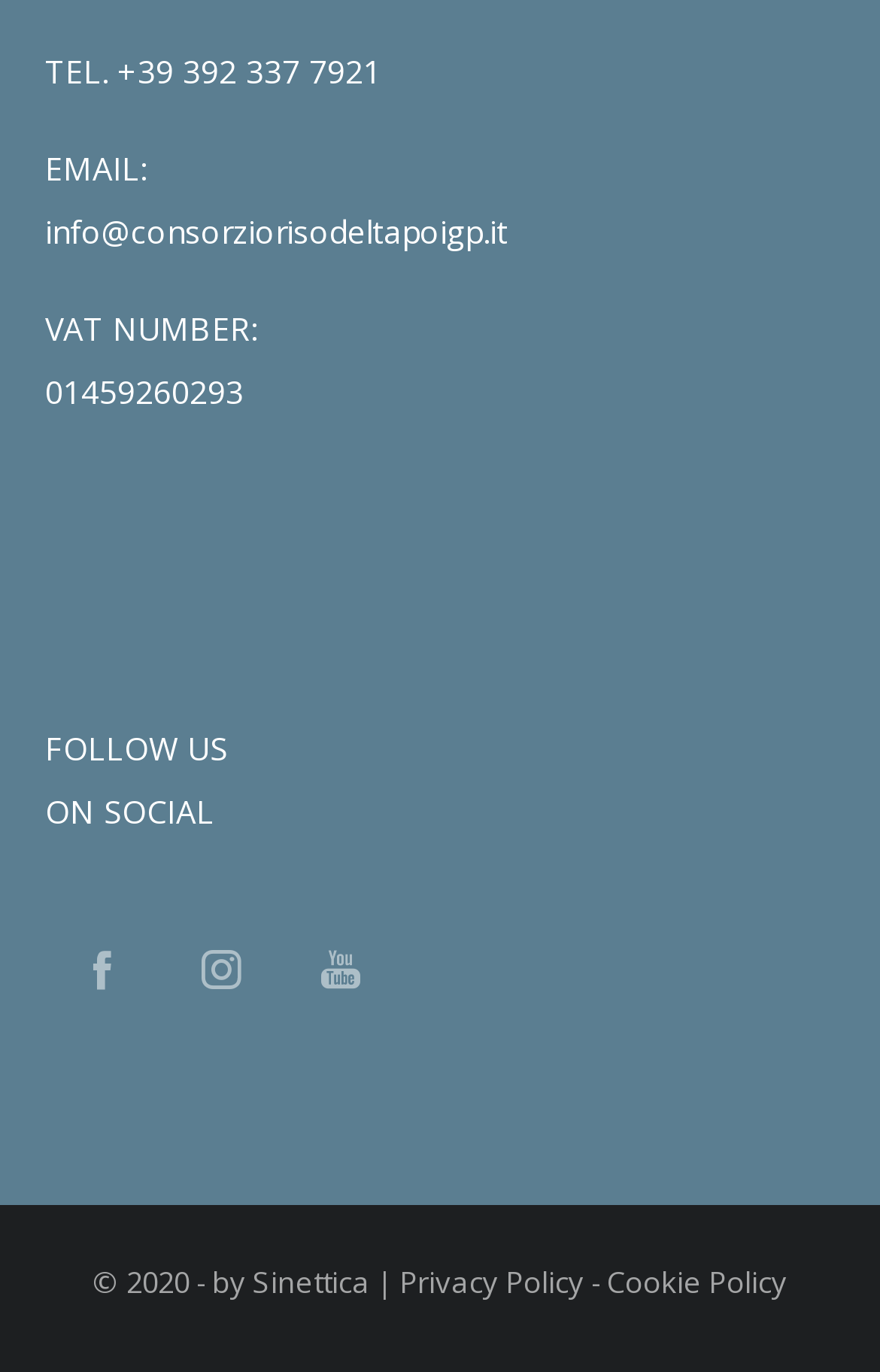Given the content of the image, can you provide a detailed answer to the question?
How many social media links are there?

There are three social media links at the bottom of the webpage, represented by icons, which are linked to external websites.